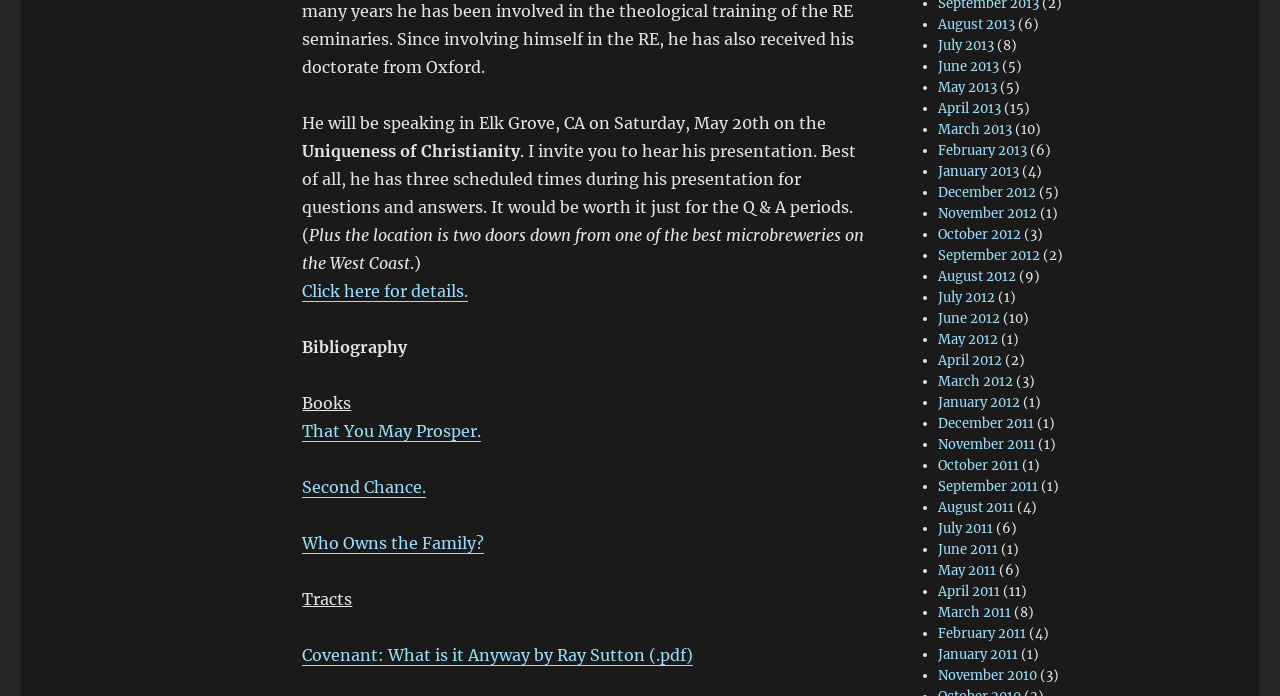Can you find the bounding box coordinates for the element that needs to be clicked to execute this instruction: "Read the article from August 2013"? The coordinates should be given as four float numbers between 0 and 1, i.e., [left, top, right, bottom].

[0.733, 0.023, 0.793, 0.047]